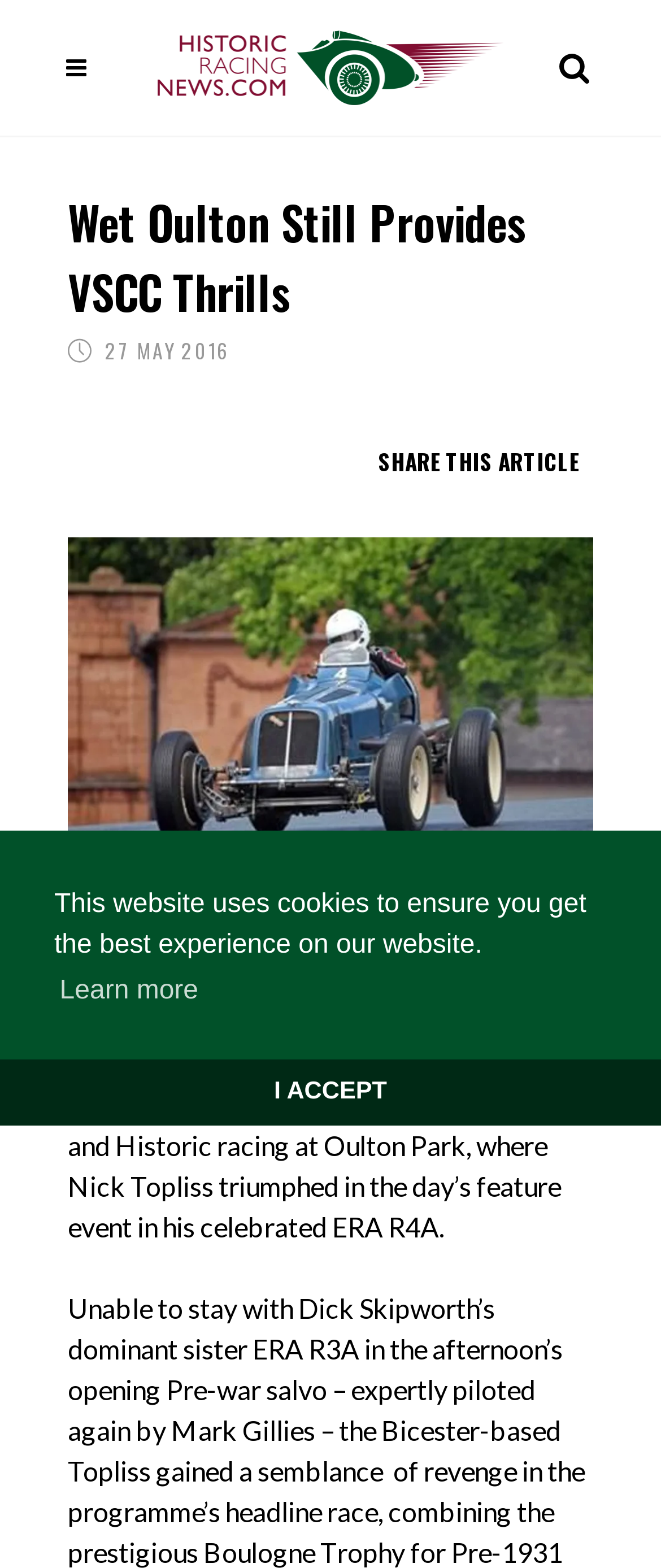What is the name of the club mentioned in the article?
Please provide a comprehensive answer to the question based on the webpage screenshot.

I found the name of the club mentioned in the article by reading the article content, which mentions that the intrepid racers of the Vintage Sports Car Club were undeterred by the challenging wet conditions at Oulton Park last weekend.